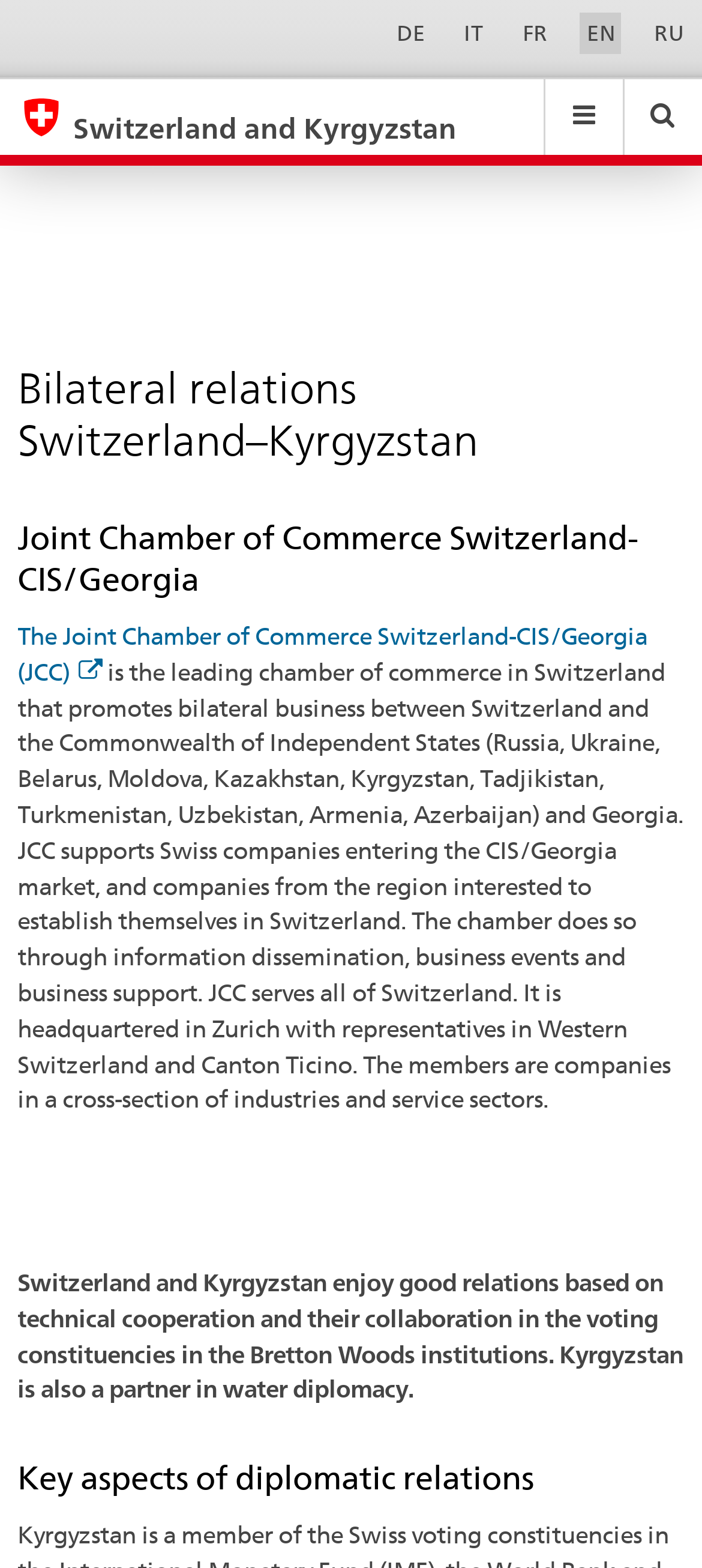Identify the bounding box coordinates for the UI element described as follows: "eda.base.components.navigation.top.menu Close". Ensure the coordinates are four float numbers between 0 and 1, formatted as [left, top, right, bottom].

[0.773, 0.051, 0.887, 0.106]